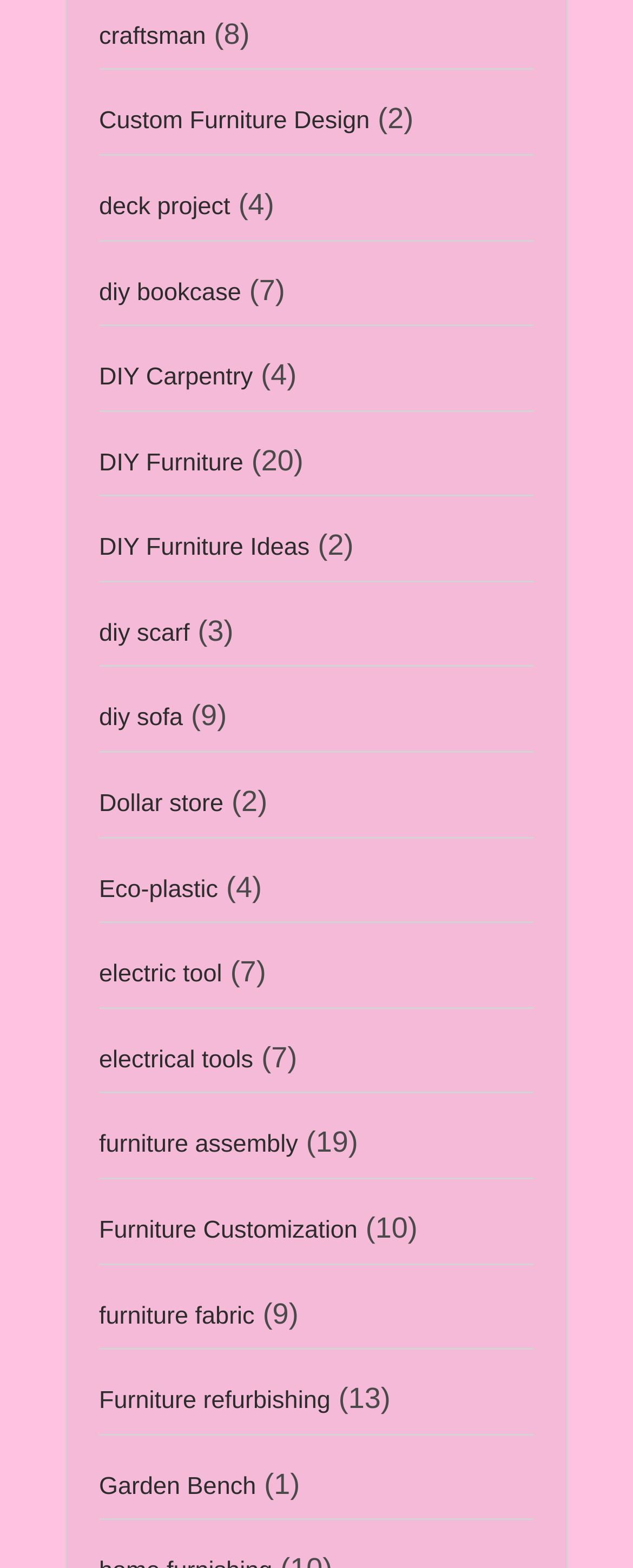Please give a succinct answer to the question in one word or phrase:
What is the first link on the webpage?

craftsman